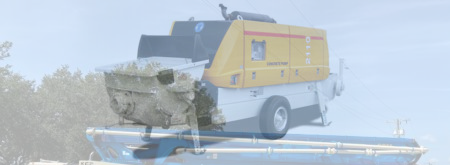Provide a thorough description of the image, including all visible elements.

The image showcases a concrete pump, prominently featuring a yellow and gray design, positioned on top of a blue trailer. This robust machinery is indicative of the services offered by Pioneer Concrete Pumping Florida, a company known for its rugged and meticulously maintained fleet of pumps. The background suggests an outdoor setting, likely at a job site, emphasizing the equipment's readiness for any construction task. This image represents the company's commitment to providing reliable and efficient solutions in the concrete pumping industry.